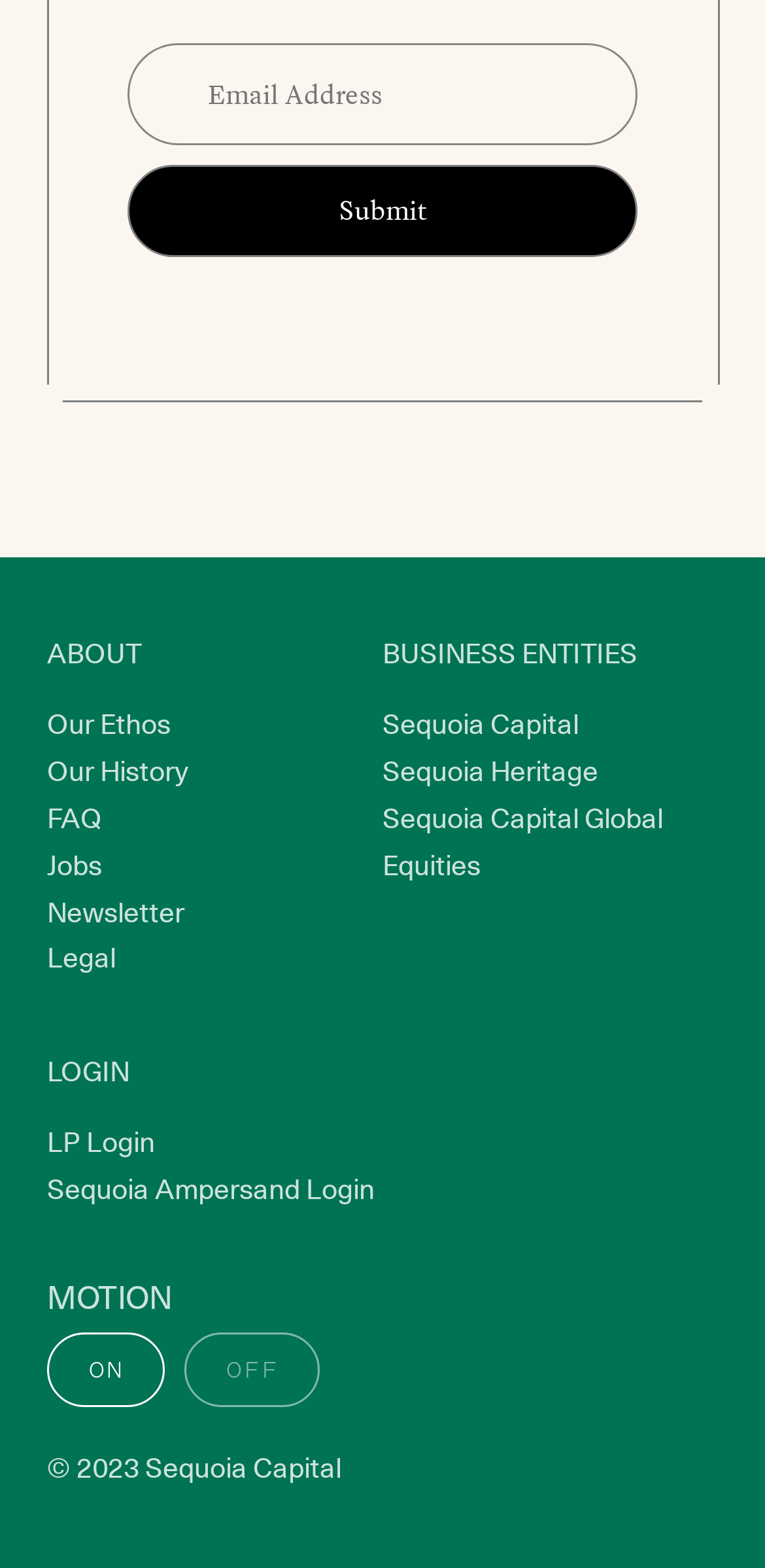Using the given element description, provide the bounding box coordinates (top-left x, top-left y, bottom-right x, bottom-right y) for the corresponding UI element in the screenshot: Terms and Condition

None